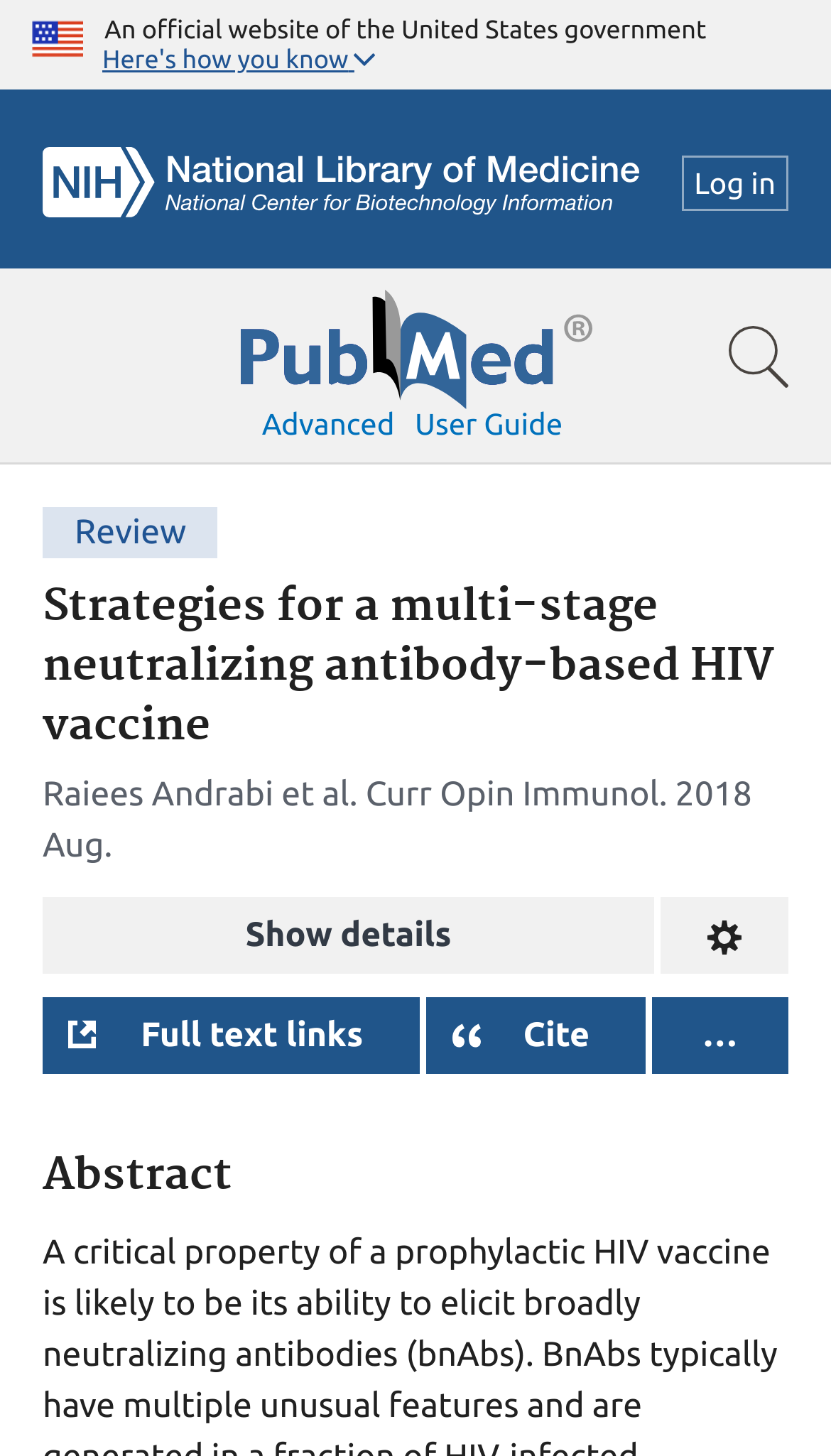Give a concise answer using only one word or phrase for this question:
What is the title of the article?

Strategies for a multi-stage neutralizing antibody-based HIV vaccine